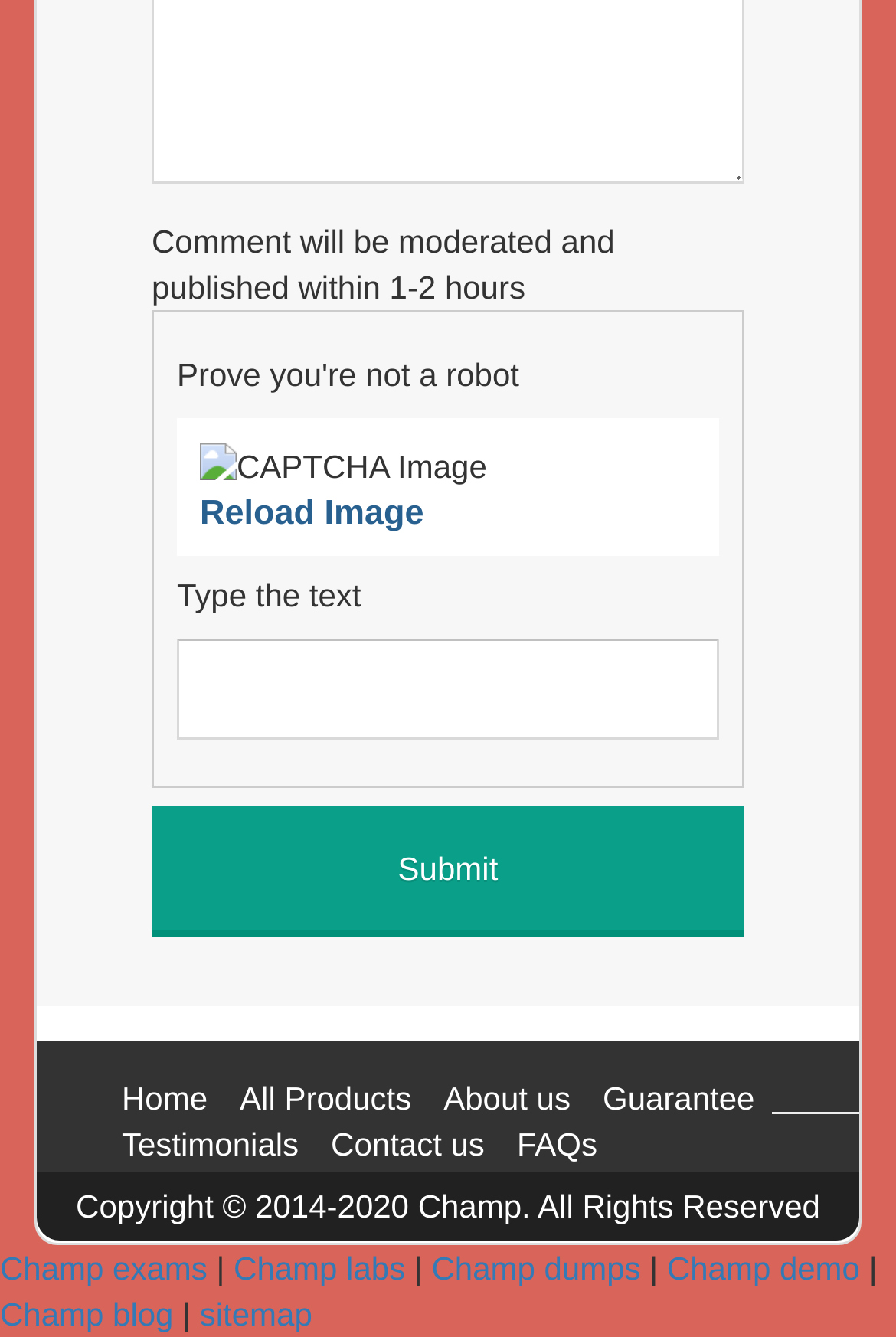Identify the bounding box coordinates of the clickable region necessary to fulfill the following instruction: "Go to the home page". The bounding box coordinates should be four float numbers between 0 and 1, i.e., [left, top, right, bottom].

[0.136, 0.807, 0.232, 0.835]